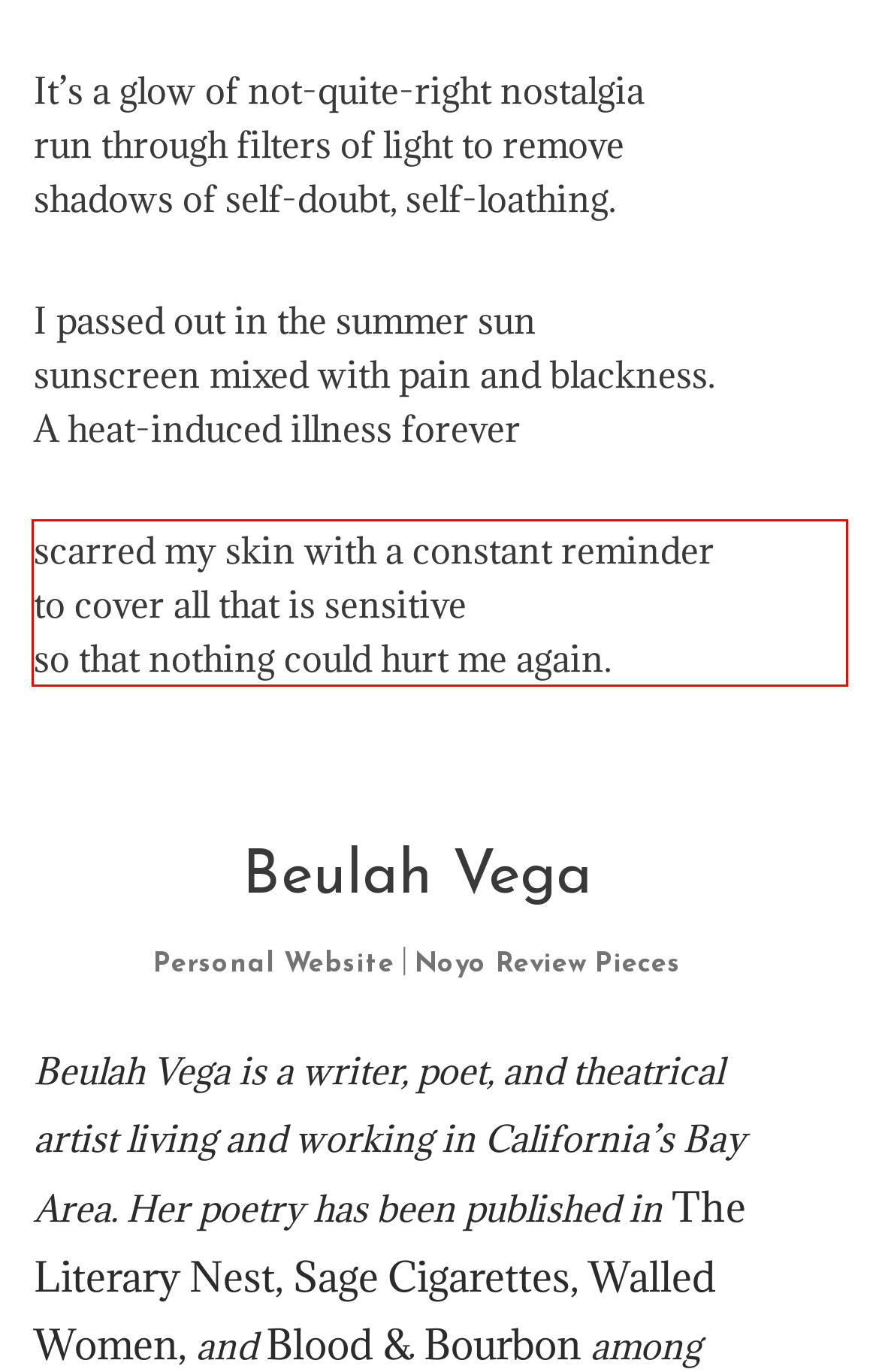In the screenshot of the webpage, find the red bounding box and perform OCR to obtain the text content restricted within this red bounding box.

scarred my skin with a constant reminder to cover all that is sensitive so that nothing could hurt me again.